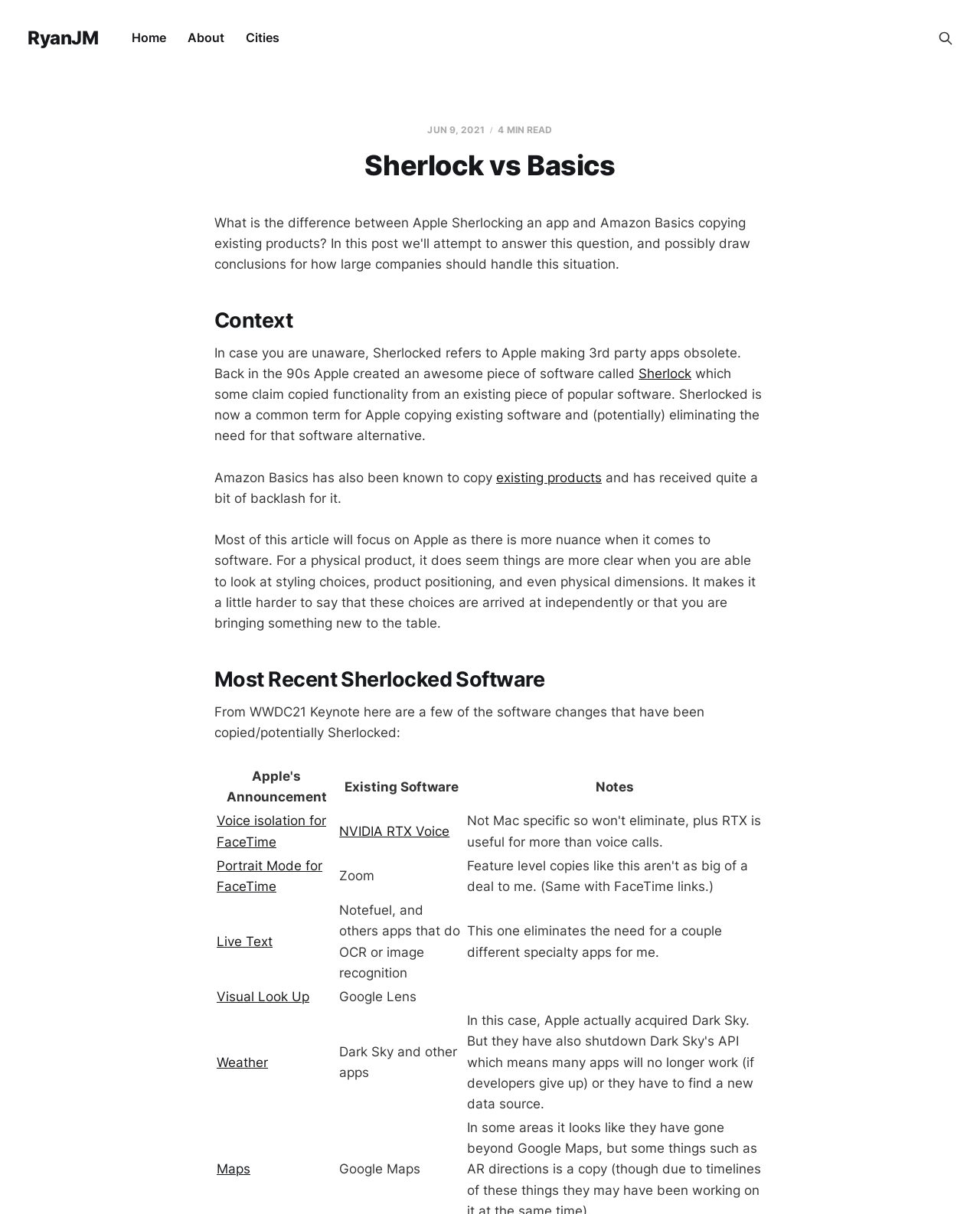Using the elements shown in the image, answer the question comprehensively: What is the author of the article?

The author of the article can be found by looking at the top of the webpage, where the link 'RyanJM' is located, indicating that RyanJM is the author of the article.